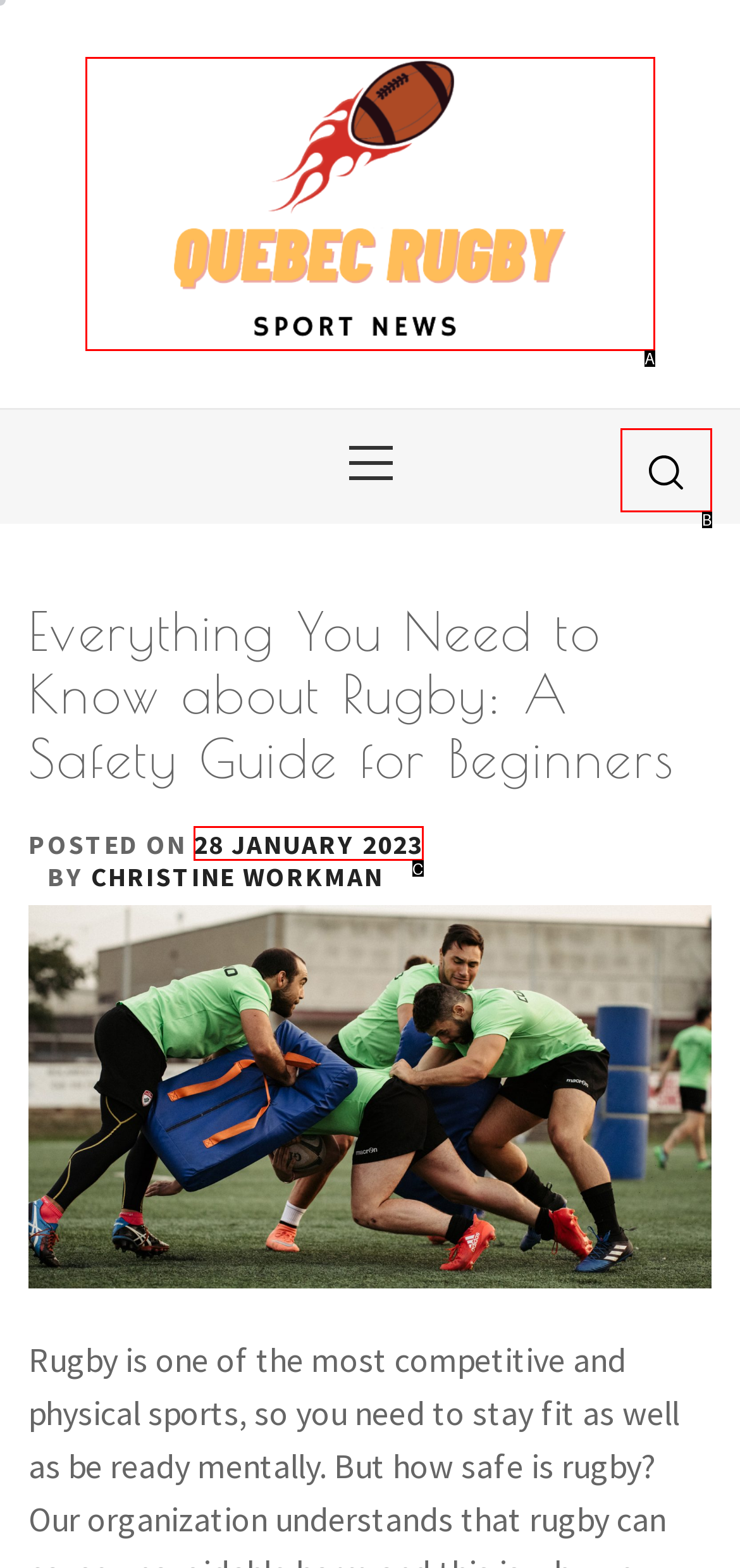Given the element description: 28 January 202328 May 2023, choose the HTML element that aligns with it. Indicate your choice with the corresponding letter.

C